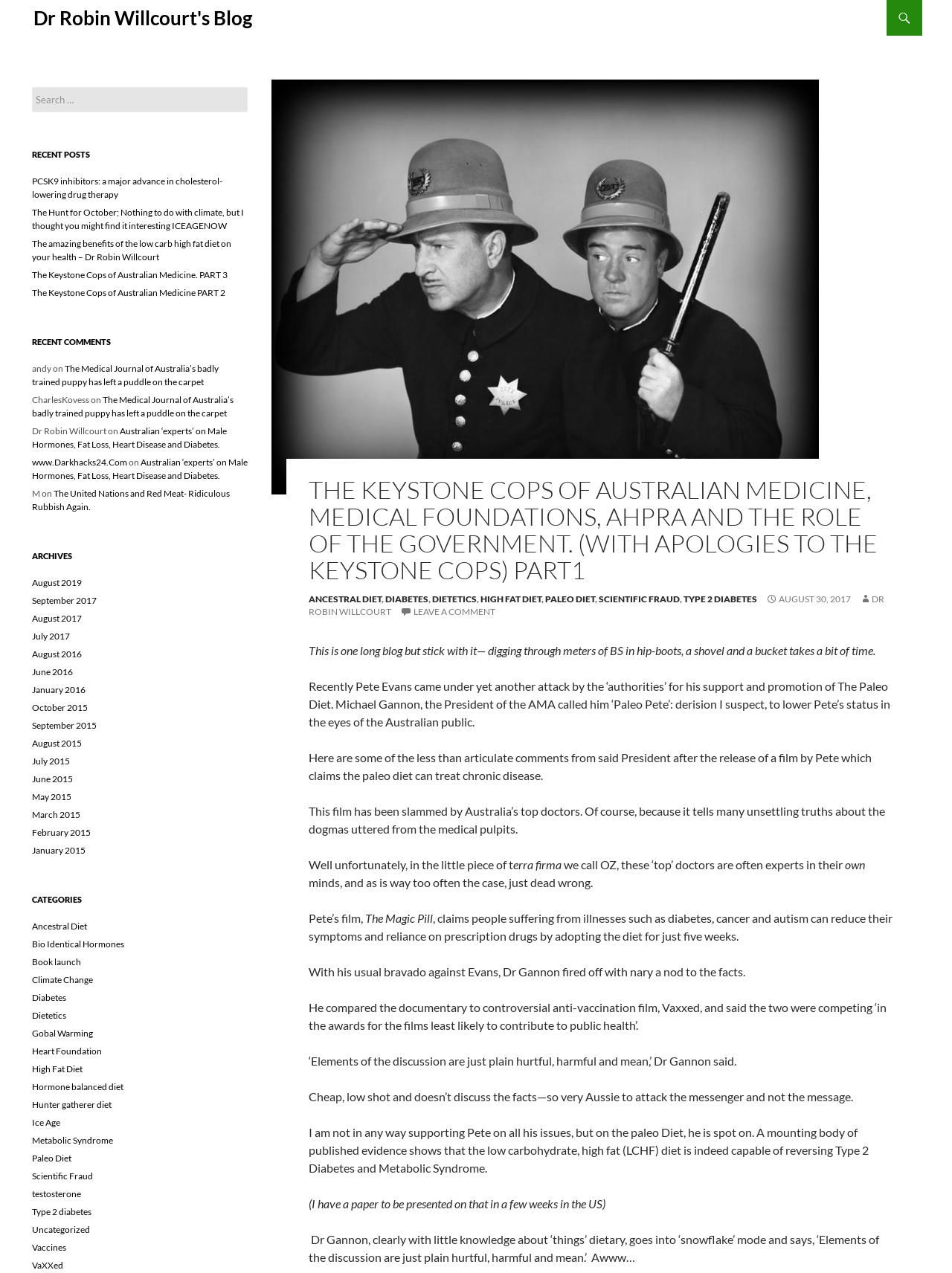Provide a one-word or short-phrase response to the question:
What is the topic of the blog post?

Paleo Diet